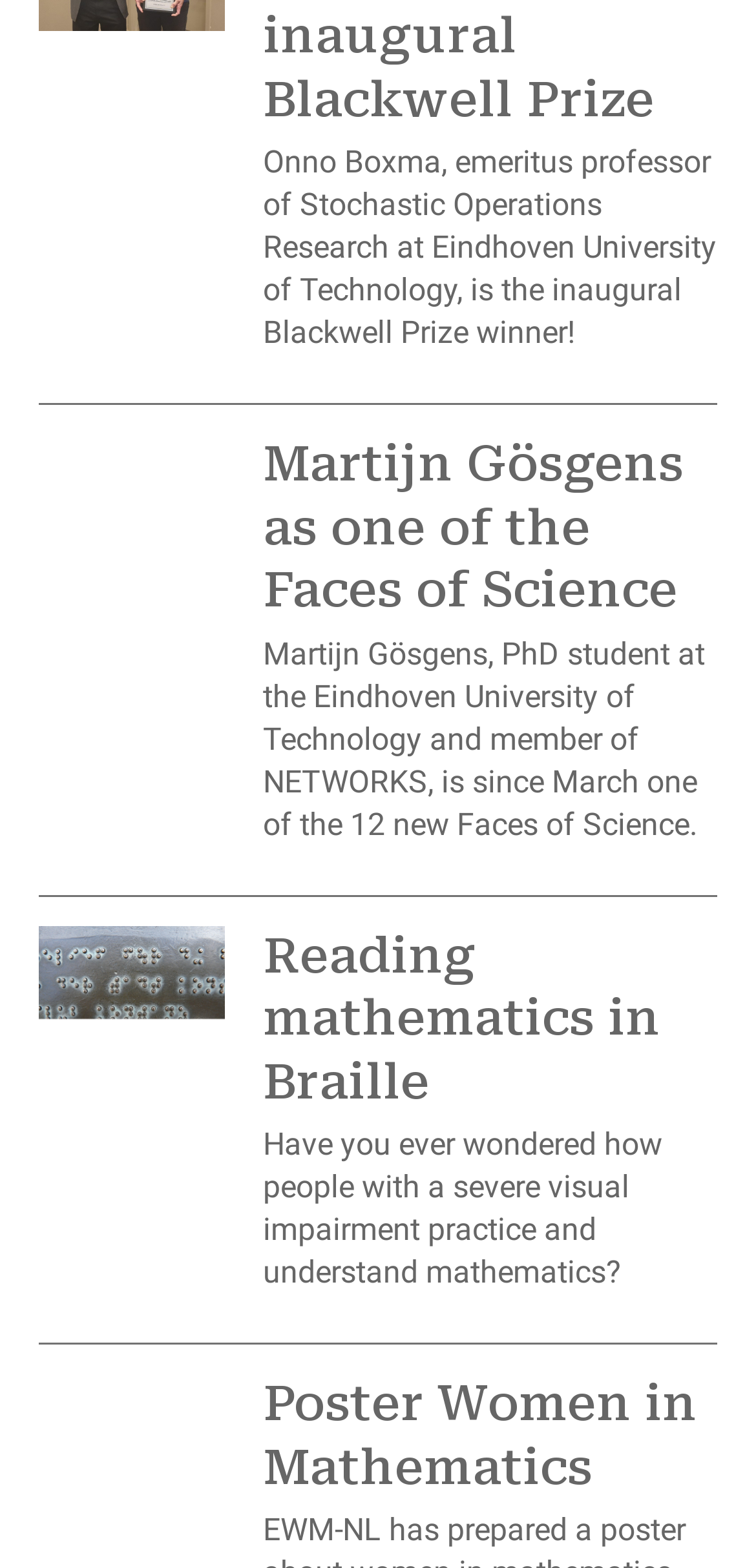What is the topic of the second article?
Please provide a comprehensive answer based on the contents of the image.

The second article element has a heading element with the text 'Reading mathematics in Braille', which suggests that this is the topic of the second article.